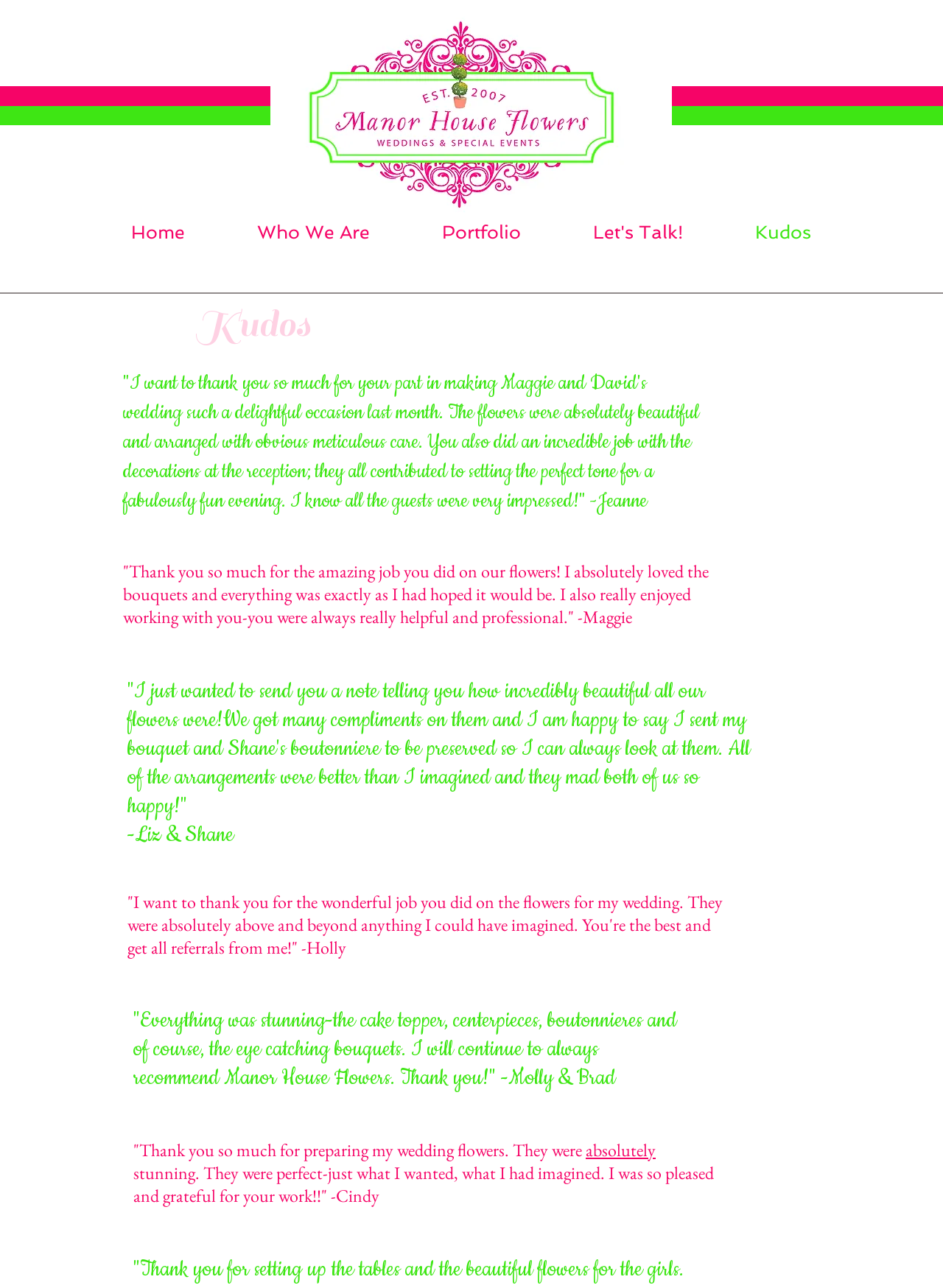Identify the bounding box for the given UI element using the description provided. Coordinates should be in the format (top-left x, top-left y, bottom-right x, bottom-right y) and must be between 0 and 1. Here is the description: Who We Are

[0.234, 0.166, 0.43, 0.195]